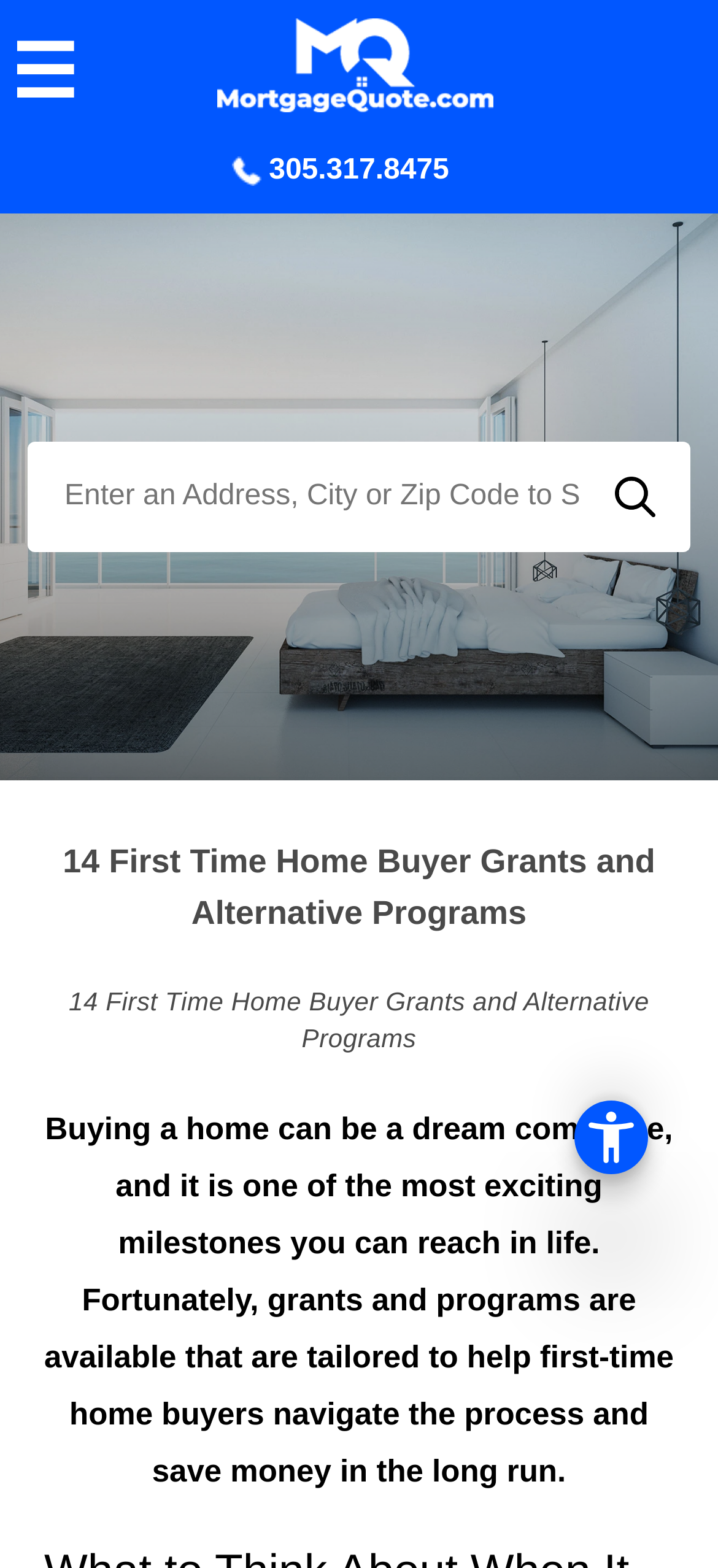How many types of home buyer grants are listed? Using the information from the screenshot, answer with a single word or phrase.

14